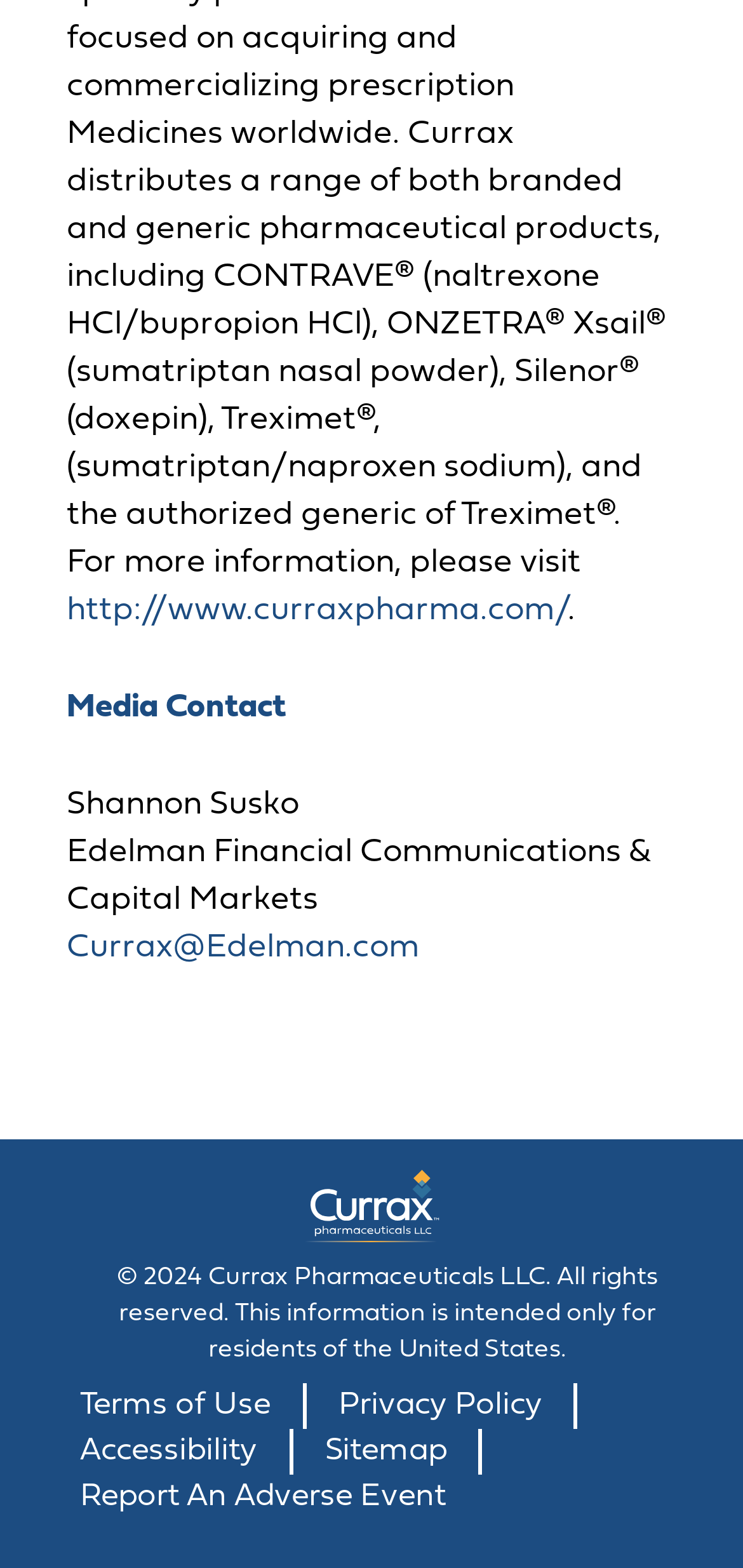What is the year of copyright mentioned at the bottom of the page?
Answer with a single word or phrase by referring to the visual content.

2024